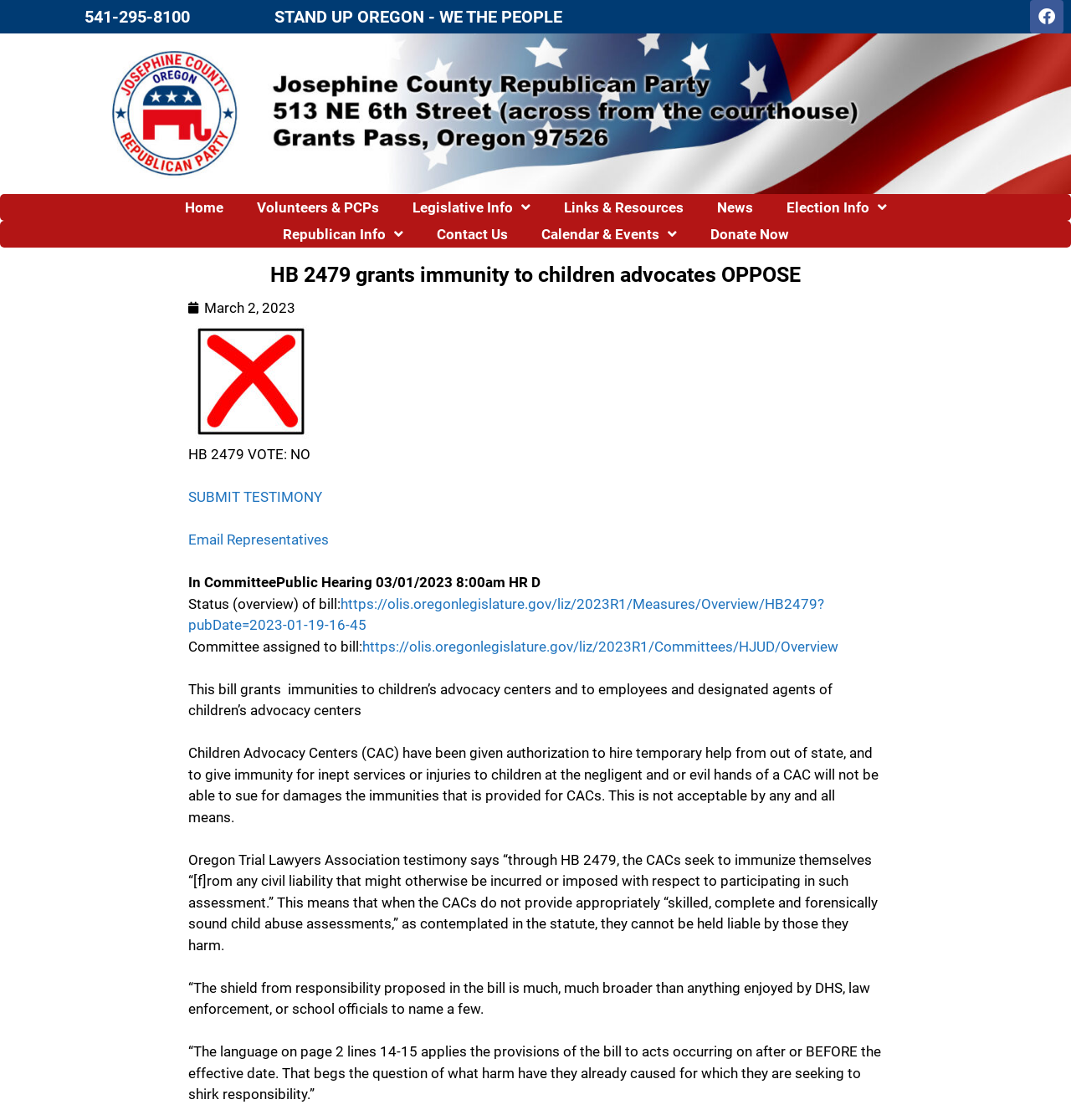Give a detailed explanation of the elements present on the webpage.

The webpage appears to be a political advocacy page, specifically focused on opposing HB 2479, a bill that grants immunity to children's advocacy centers. 

At the top of the page, there are two headings: "541-295-8100" and "STAND UP OREGON - WE THE PEOPLE". Below these headings, there is a row of links, including "Home", "Volunteers & PCPs", "Legislative Info", "Links & Resources", "News", "Election Info", and "Contact Us". 

On the right side of the page, there is a Facebook link. 

The main content of the page is a detailed description of HB 2479, including its status, committee assignments, and a summary of the bill's provisions. The text explains that the bill grants immunity to children's advocacy centers and their employees, which is opposed by the Oregon Trial Lawyers Association. 

There are several calls to action on the page, including links to submit testimony, email representatives, and donate. The page also displays the date "March 2, 2023" and a time stamp. 

Throughout the page, there are several blocks of text that provide information about the bill, including its potential consequences and the opposition to it. The text is dense and informative, suggesting that the page is intended for individuals who want to learn more about the bill and take action to oppose it.